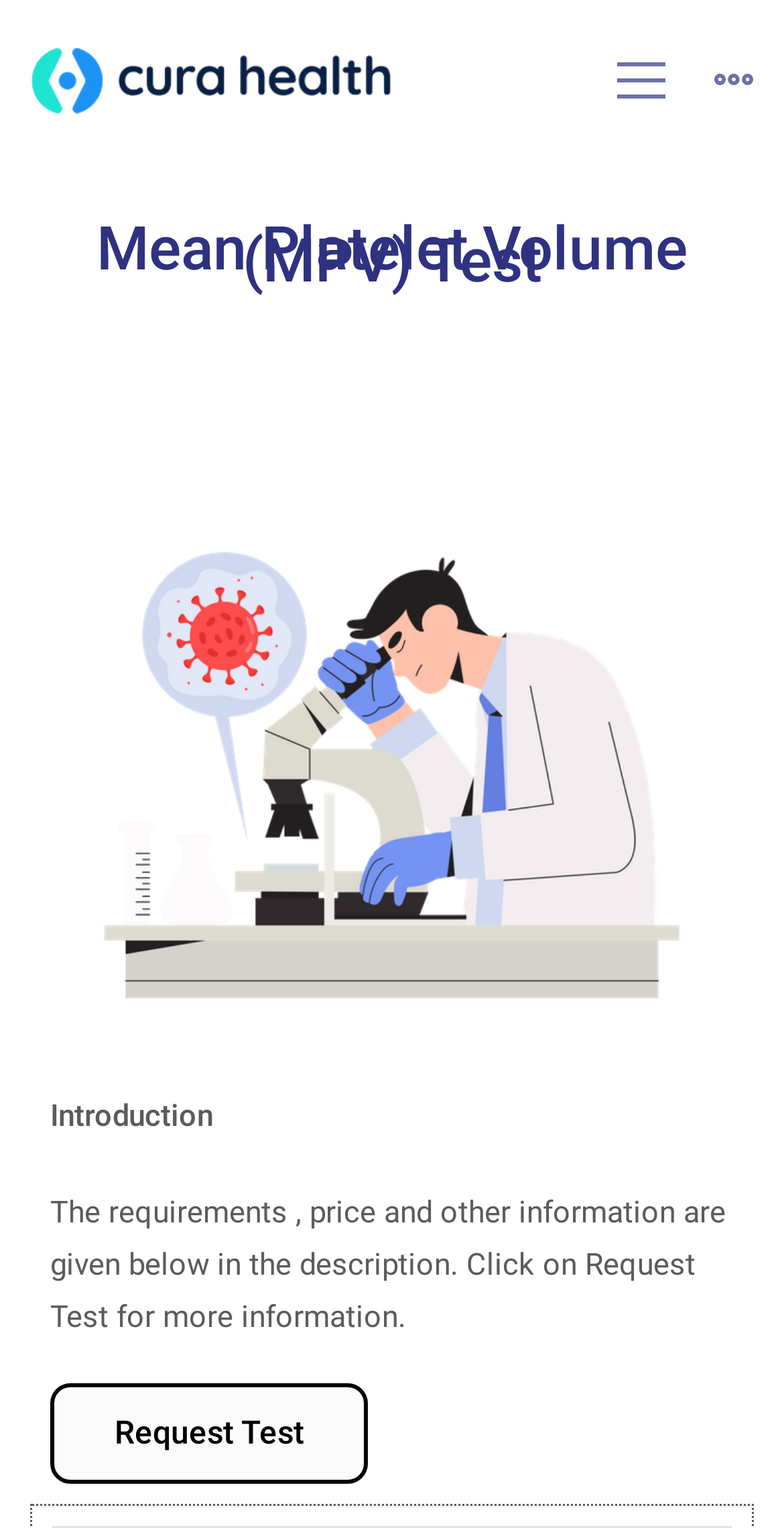Give a one-word or one-phrase response to the question: 
What is the test described on this webpage?

Mean Platelet Volume (MPV) test